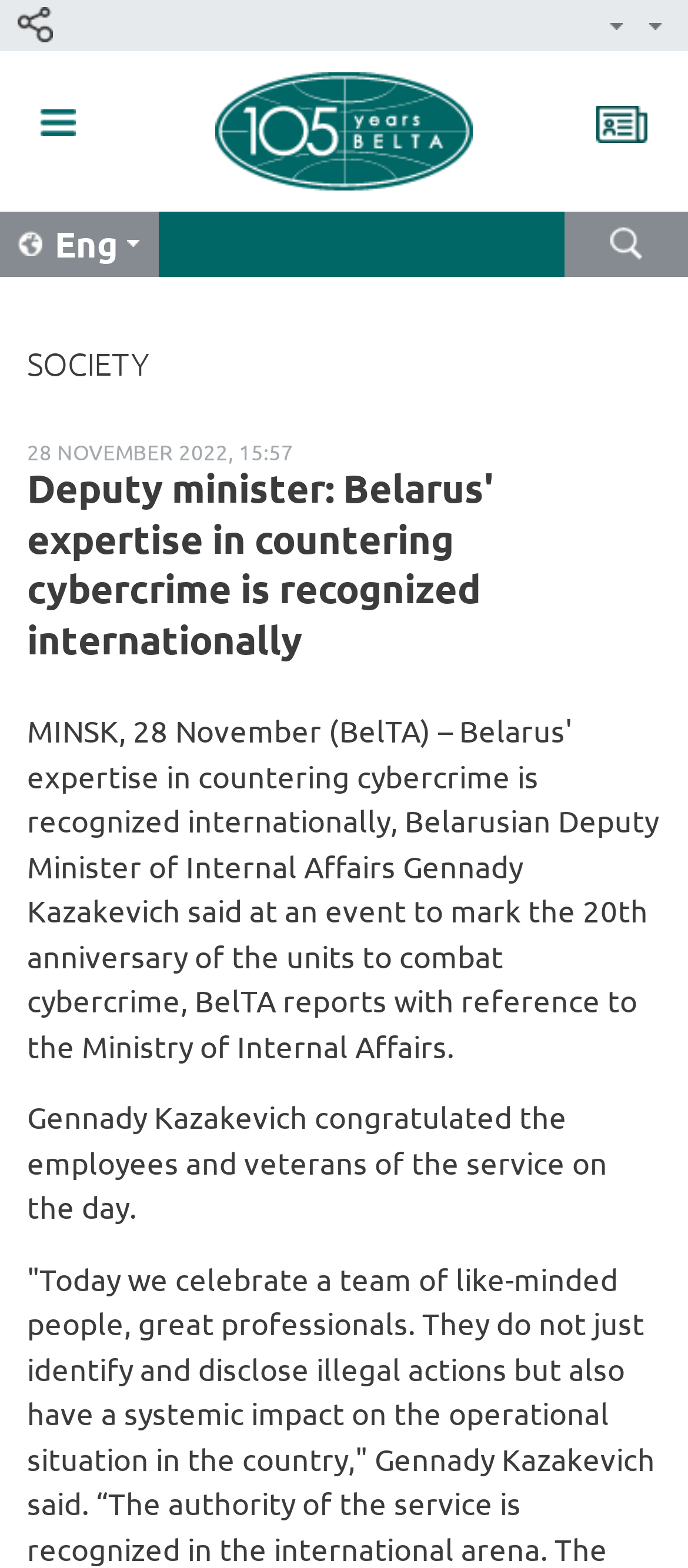Locate the bounding box of the UI element described in the following text: "timeline".

[0.867, 0.067, 0.941, 0.091]